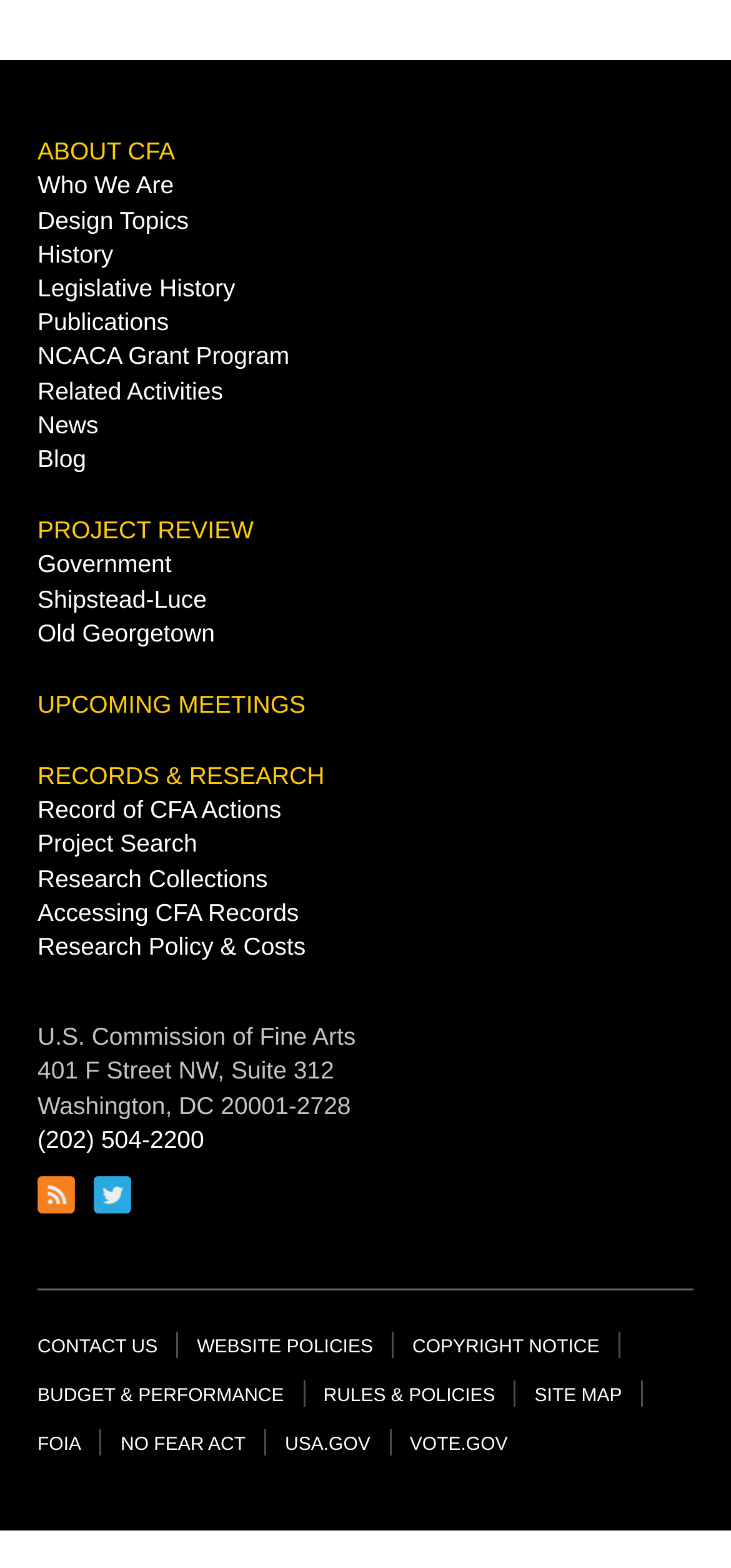Identify the bounding box coordinates for the UI element described as: "Legislative History". The coordinates should be provided as four floats between 0 and 1: [left, top, right, bottom].

[0.051, 0.175, 0.322, 0.193]